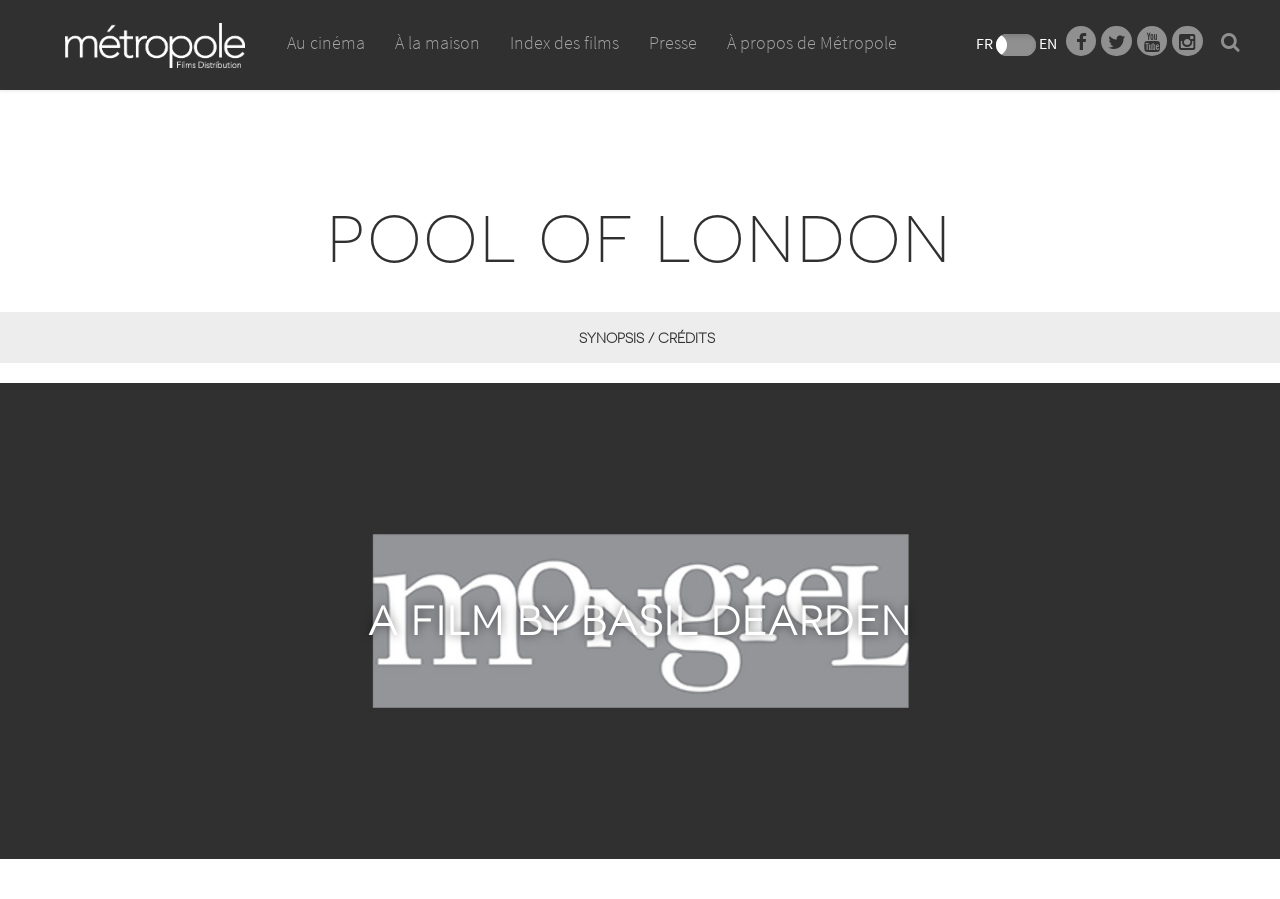How many social media links are available on this page?
Refer to the screenshot and answer in one word or phrase.

5